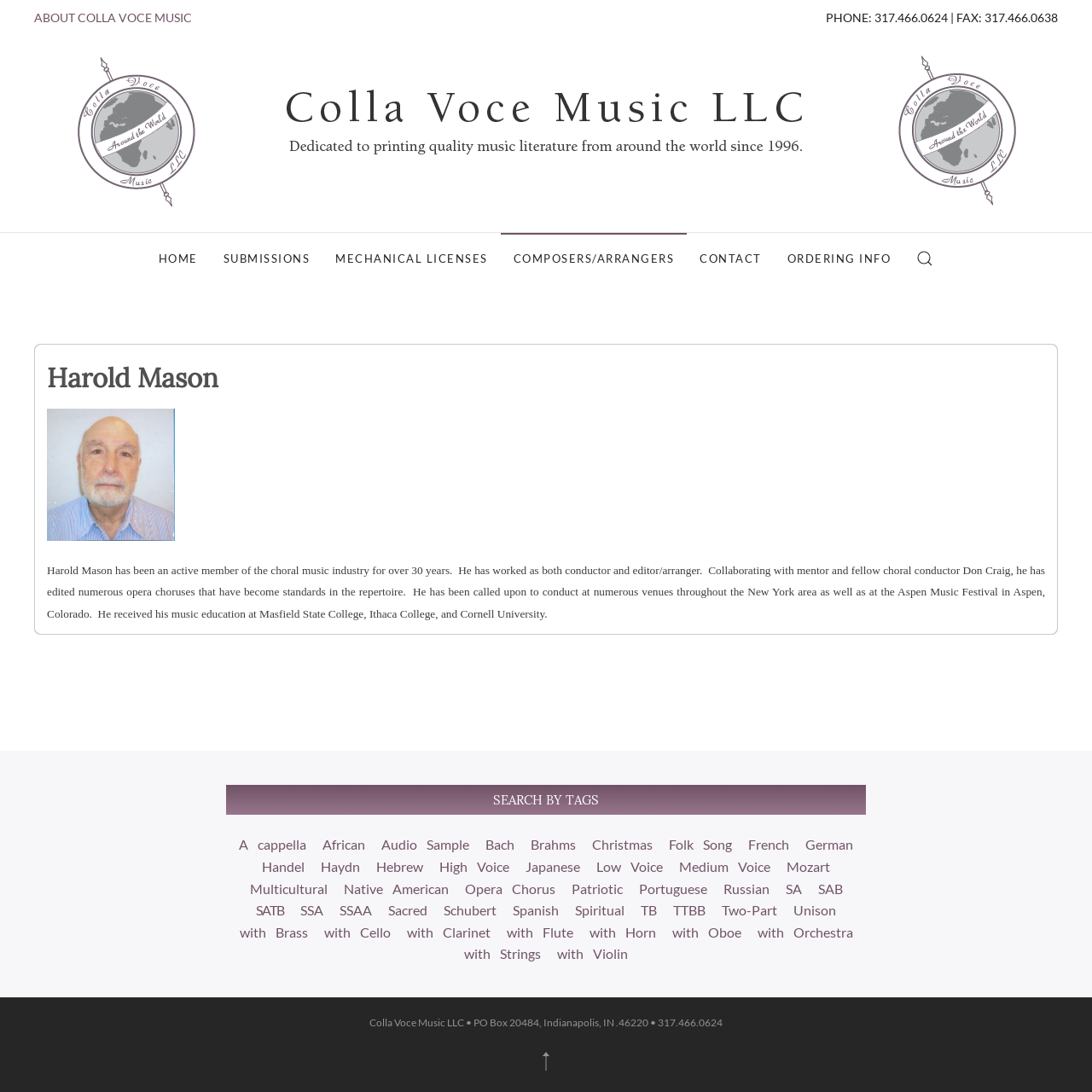Locate the bounding box coordinates of the UI element described by: "SSAA". Provide the coordinates as four float numbers between 0 and 1, formatted as [left, top, right, bottom].

[0.308, 0.824, 0.344, 0.842]